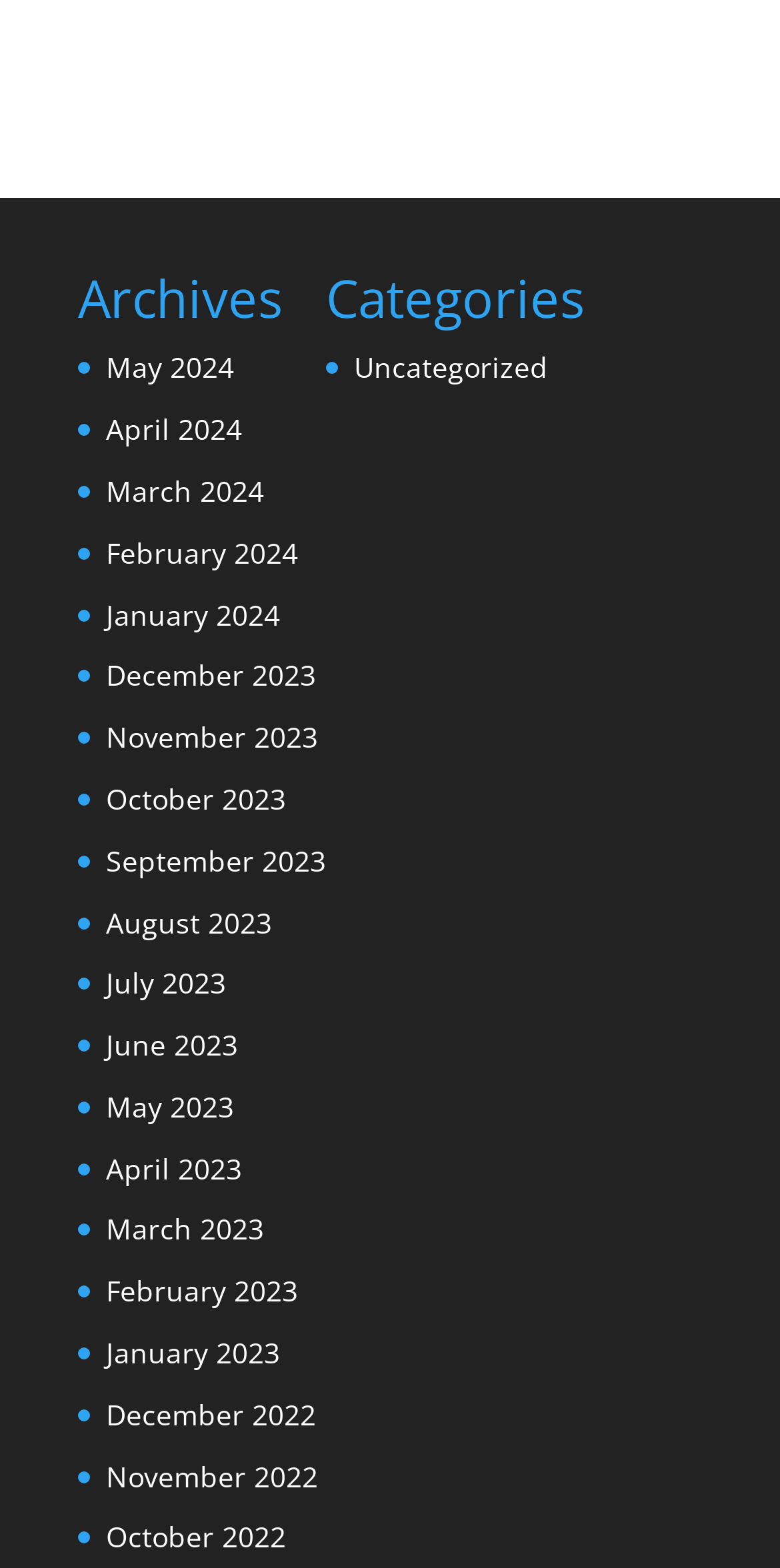What is the category listed?
Please answer the question as detailed as possible.

I looked at the section of the webpage labeled 'Categories' and found that the only category listed is 'Uncategorized'.